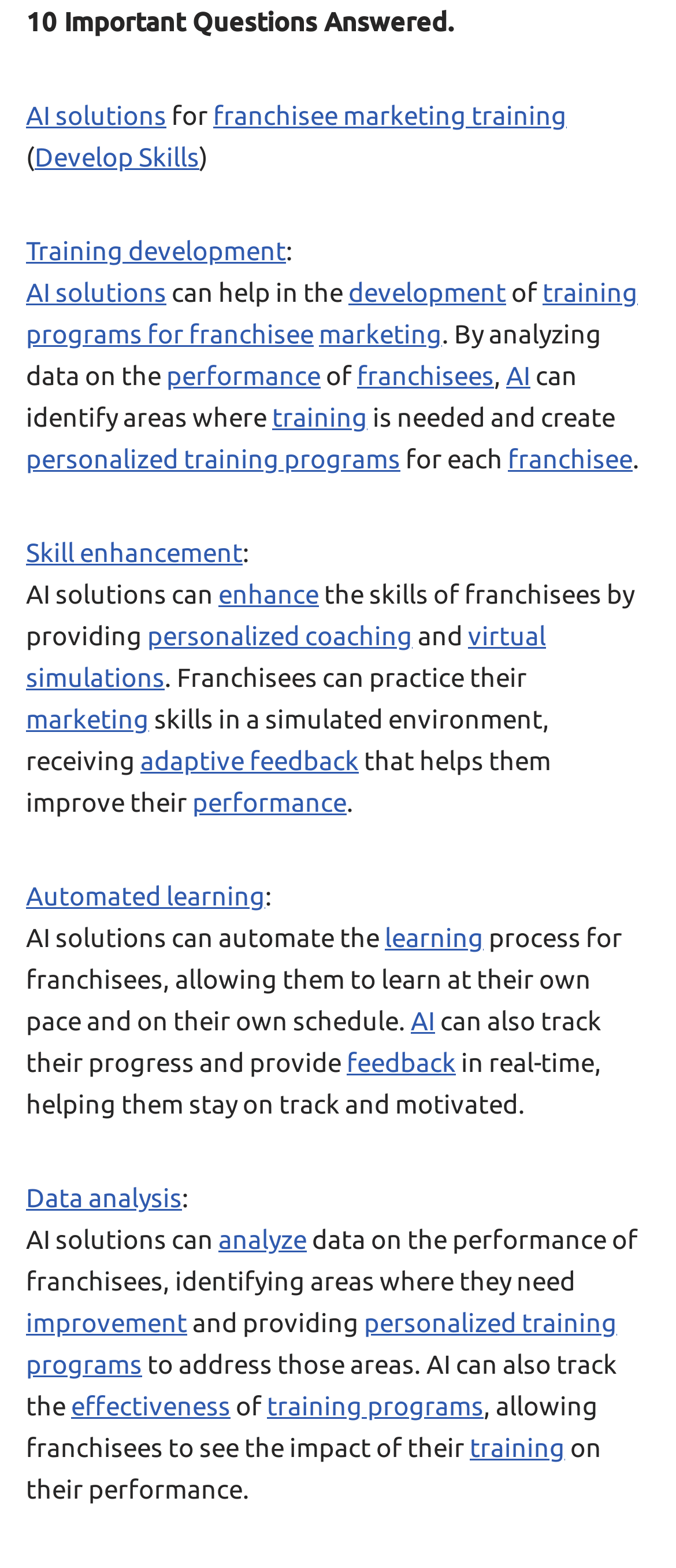Please give a concise answer to this question using a single word or phrase: 
What is the purpose of AI in franchisee training?

To enhance skills and performance